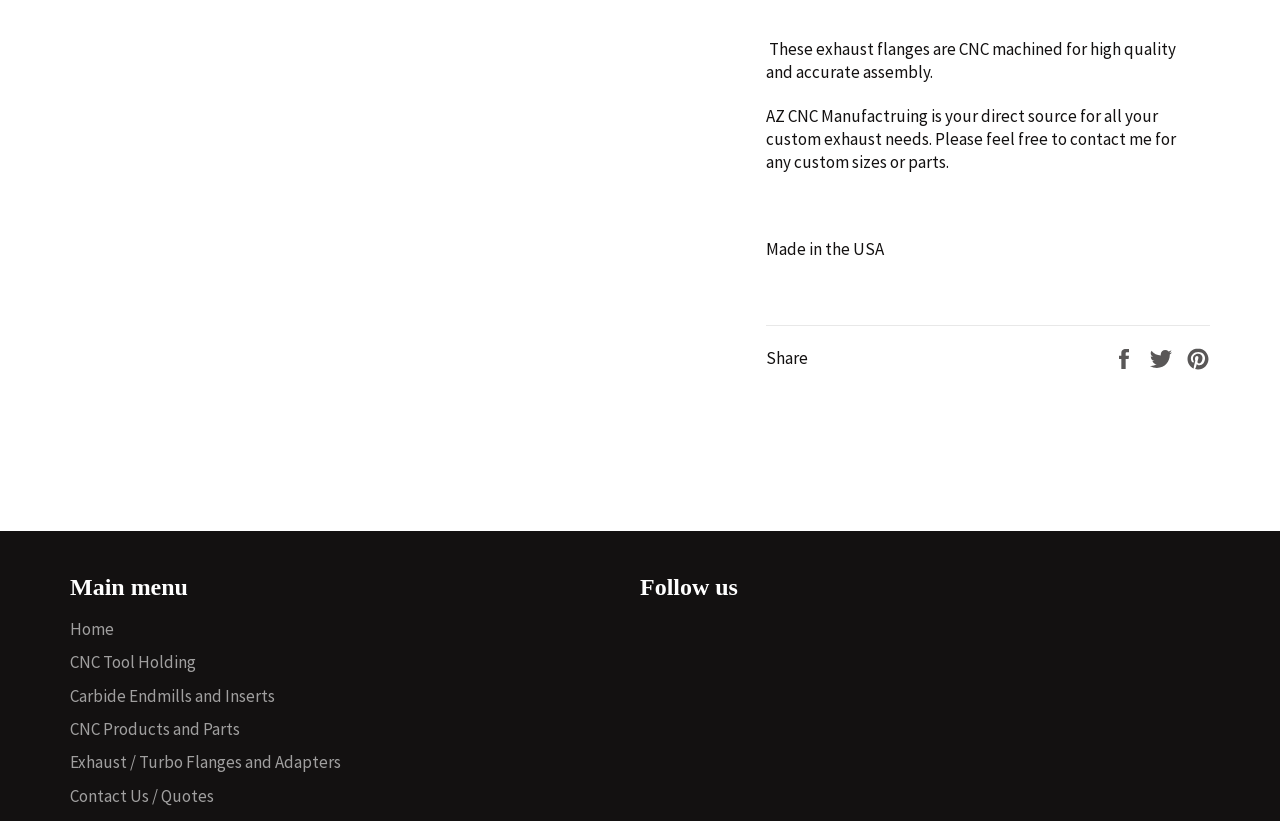Analyze the image and give a detailed response to the question:
What is the company's origin?

The answer can be found in the StaticText element with the text 'Made in the USA' which is located at the top of the webpage, indicating that the company is from the United States of America.